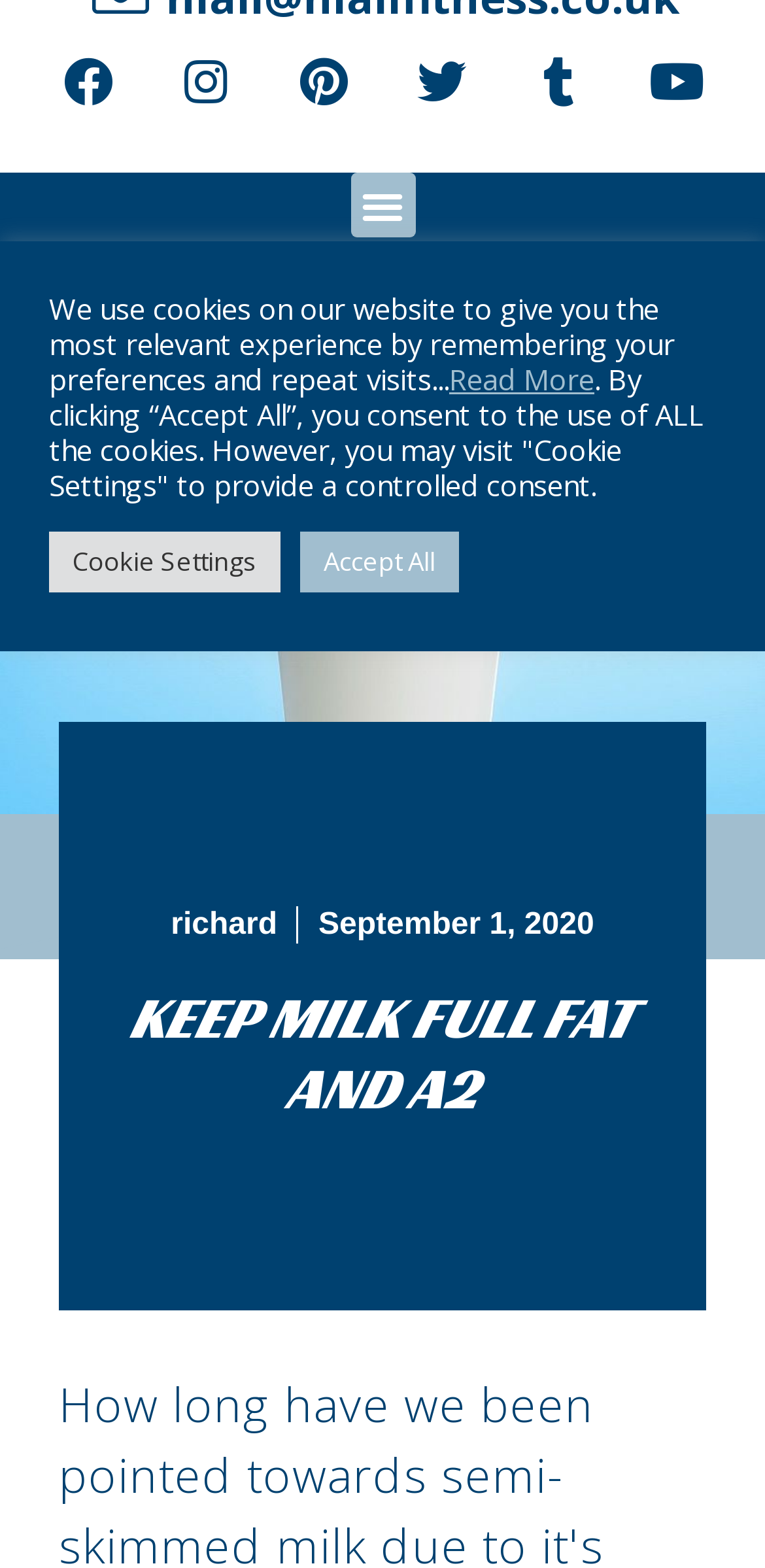Determine the bounding box coordinates of the UI element described below. Use the format (top-left x, top-left y, bottom-right x, bottom-right y) with floating point numbers between 0 and 1: September 1, 2020

[0.416, 0.578, 0.777, 0.602]